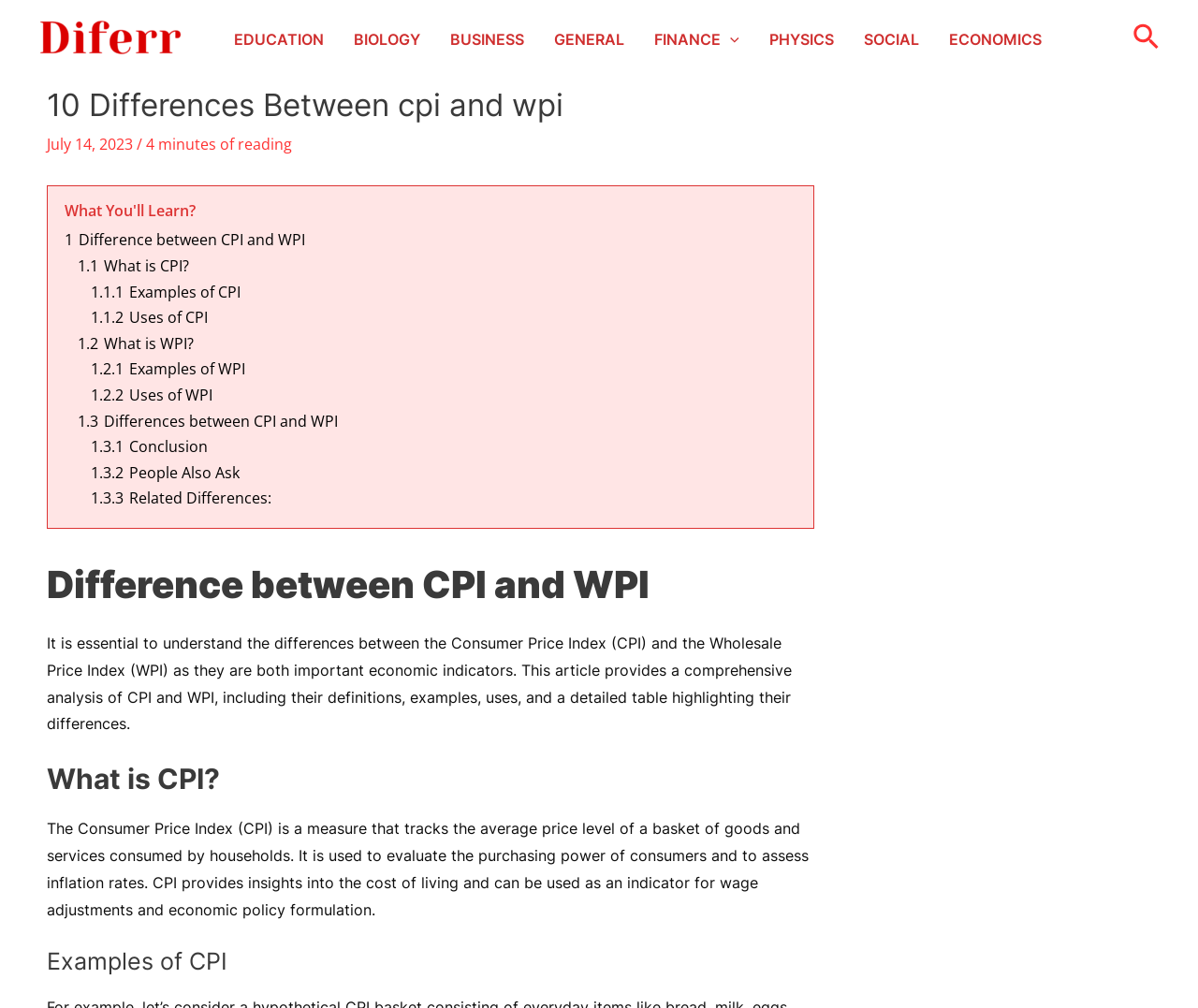Using the element description: "1.2.1 Examples of WPI", determine the bounding box coordinates. The coordinates should be in the format [left, top, right, bottom], with values between 0 and 1.

[0.076, 0.452, 0.205, 0.472]